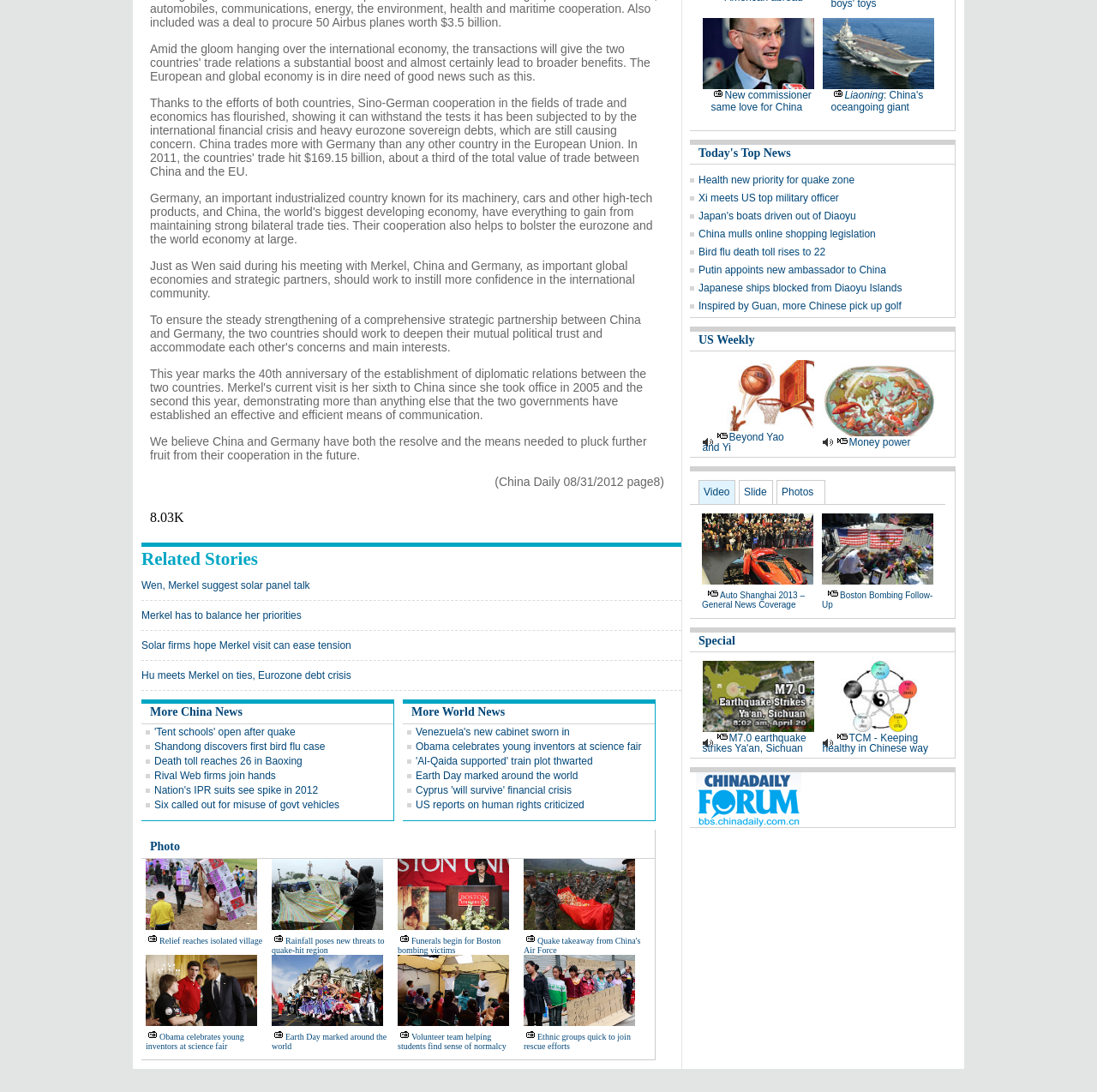How many images are there in the photo section?
Please use the image to provide an in-depth answer to the question.

There are eight image links in the photo section, each with a corresponding image and a caption. Therefore, there are eight images in the photo section.